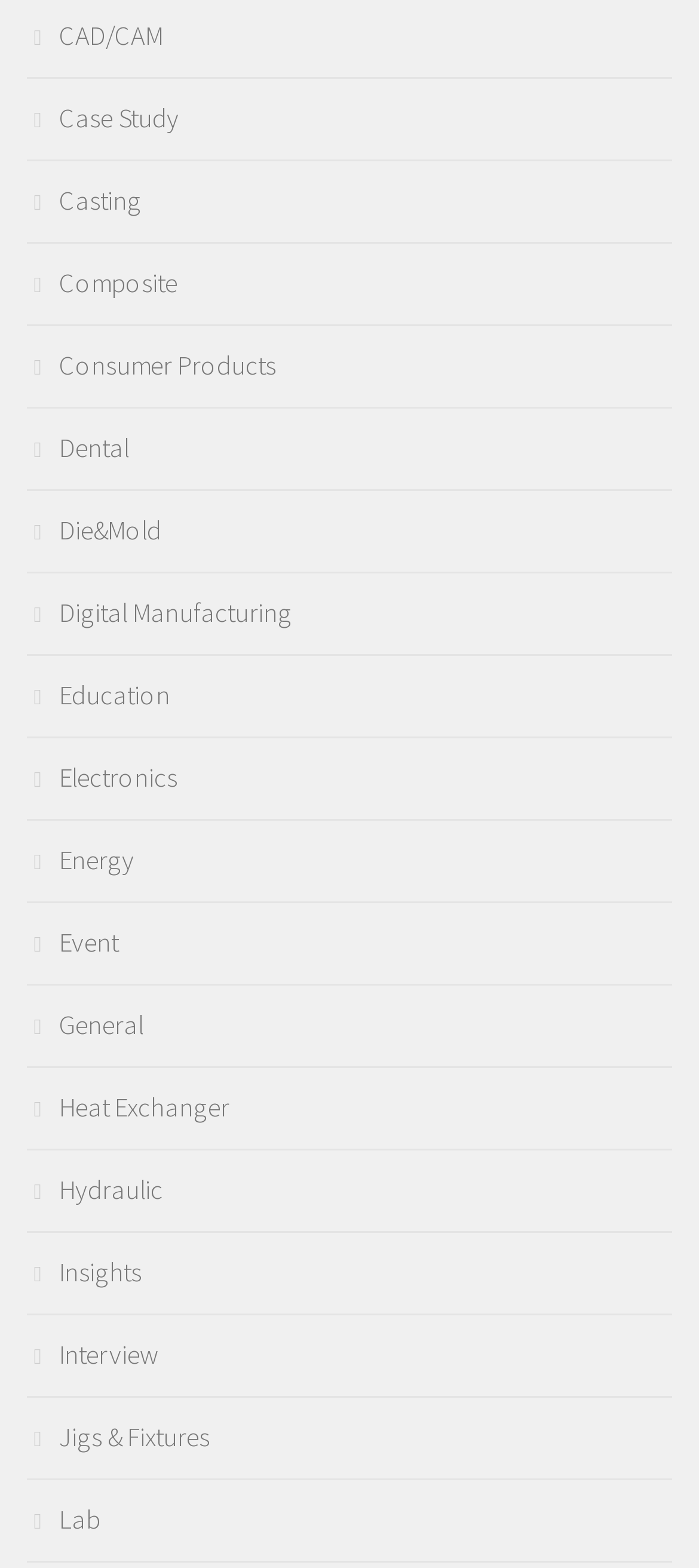Using the format (top-left x, top-left y, bottom-right x, bottom-right y), provide the bounding box coordinates for the described UI element. All values should be floating point numbers between 0 and 1: Education

[0.038, 0.431, 0.244, 0.453]